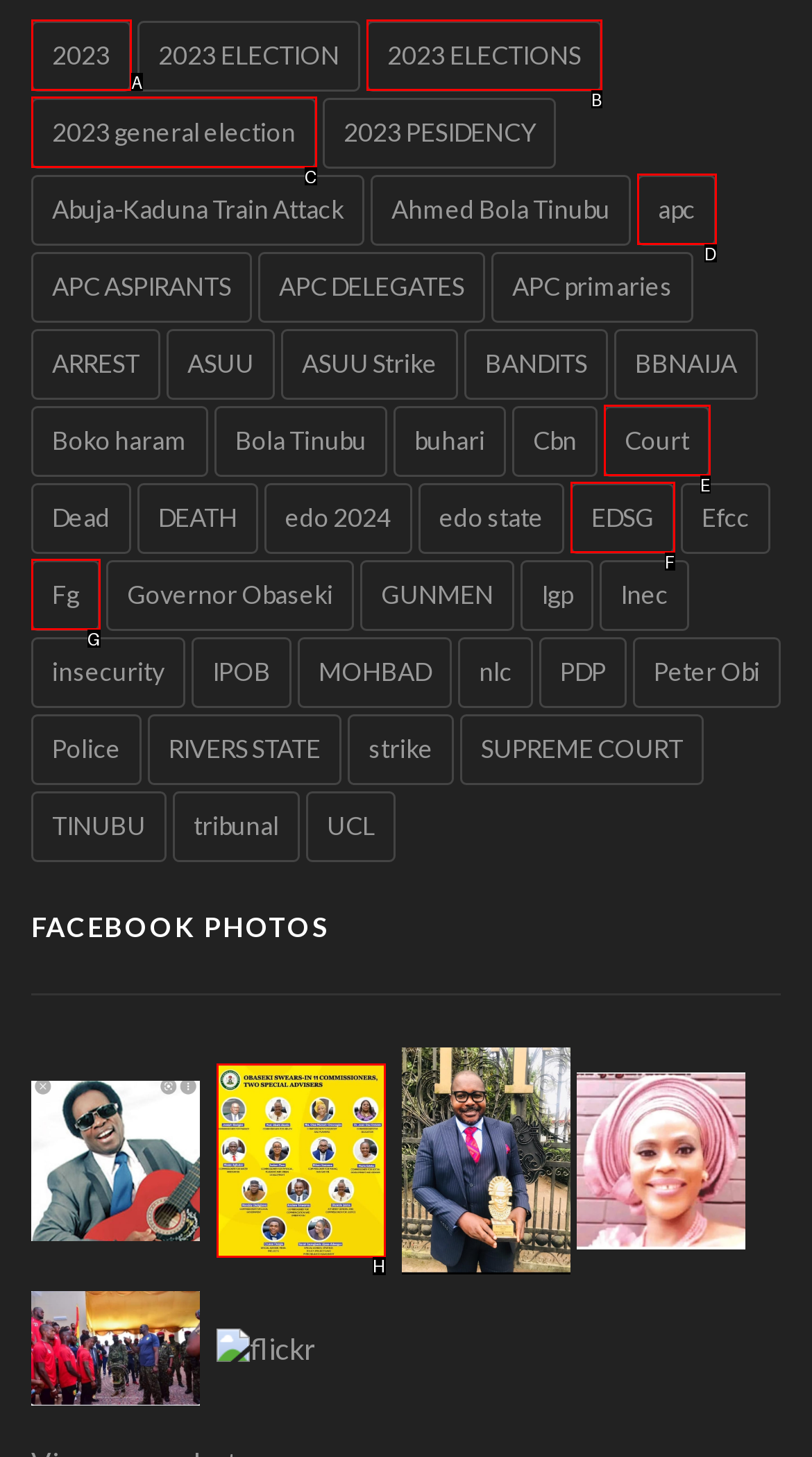Select the option that fits this description: 2023 general election
Answer with the corresponding letter directly.

C